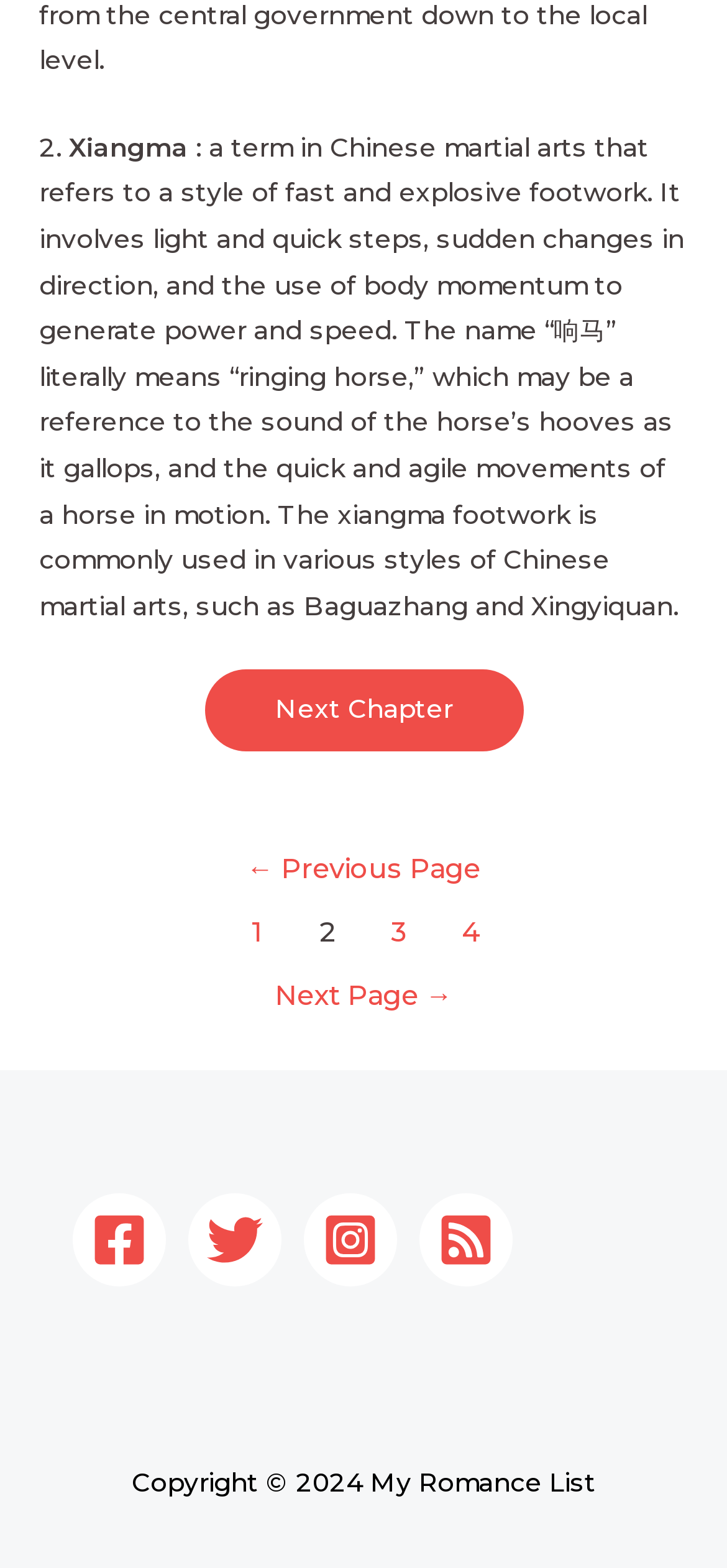Respond with a single word or phrase to the following question: What is the copyright year of the webpage?

2024